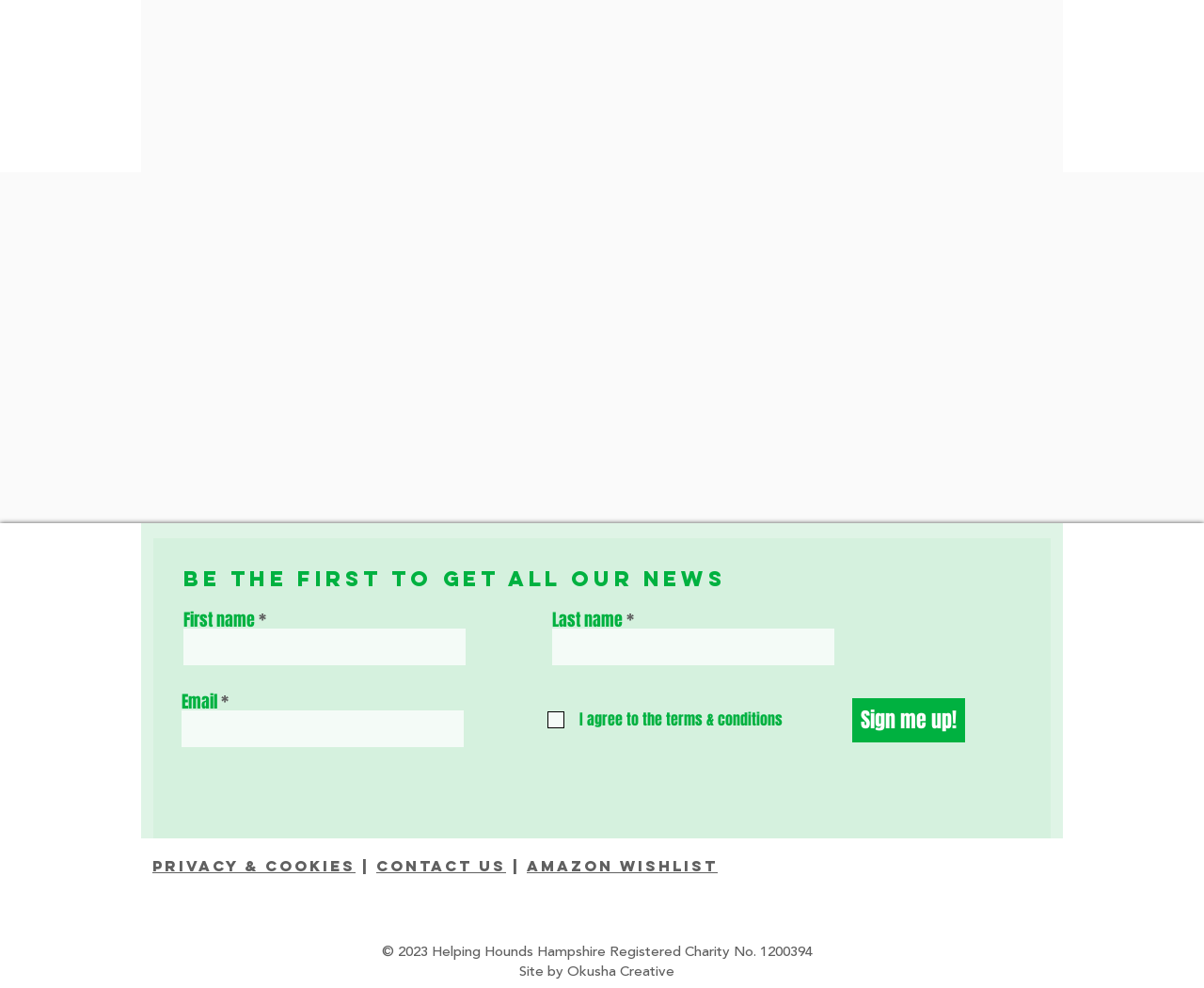What is the purpose of the checkbox?
Examine the image and provide an in-depth answer to the question.

The checkbox is located below the input fields for first name, email, and last name, and its label is 'I agree to the terms & conditions'. This suggests that the checkbox is used to confirm that the user has read and agreed to the terms and conditions before signing up.